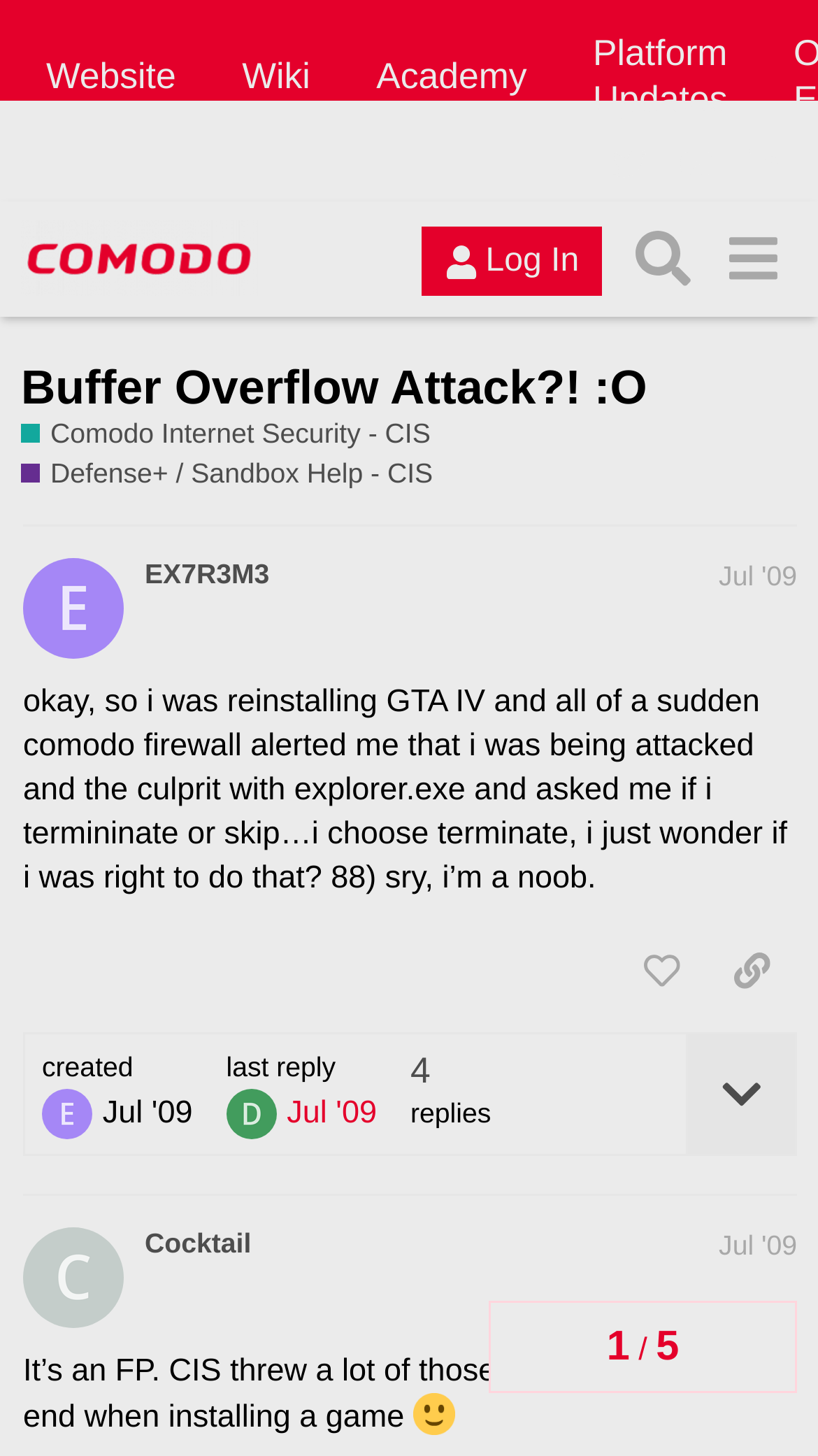What is the name of the forum?
Using the image, give a concise answer in the form of a single word or short phrase.

Comodo Forum